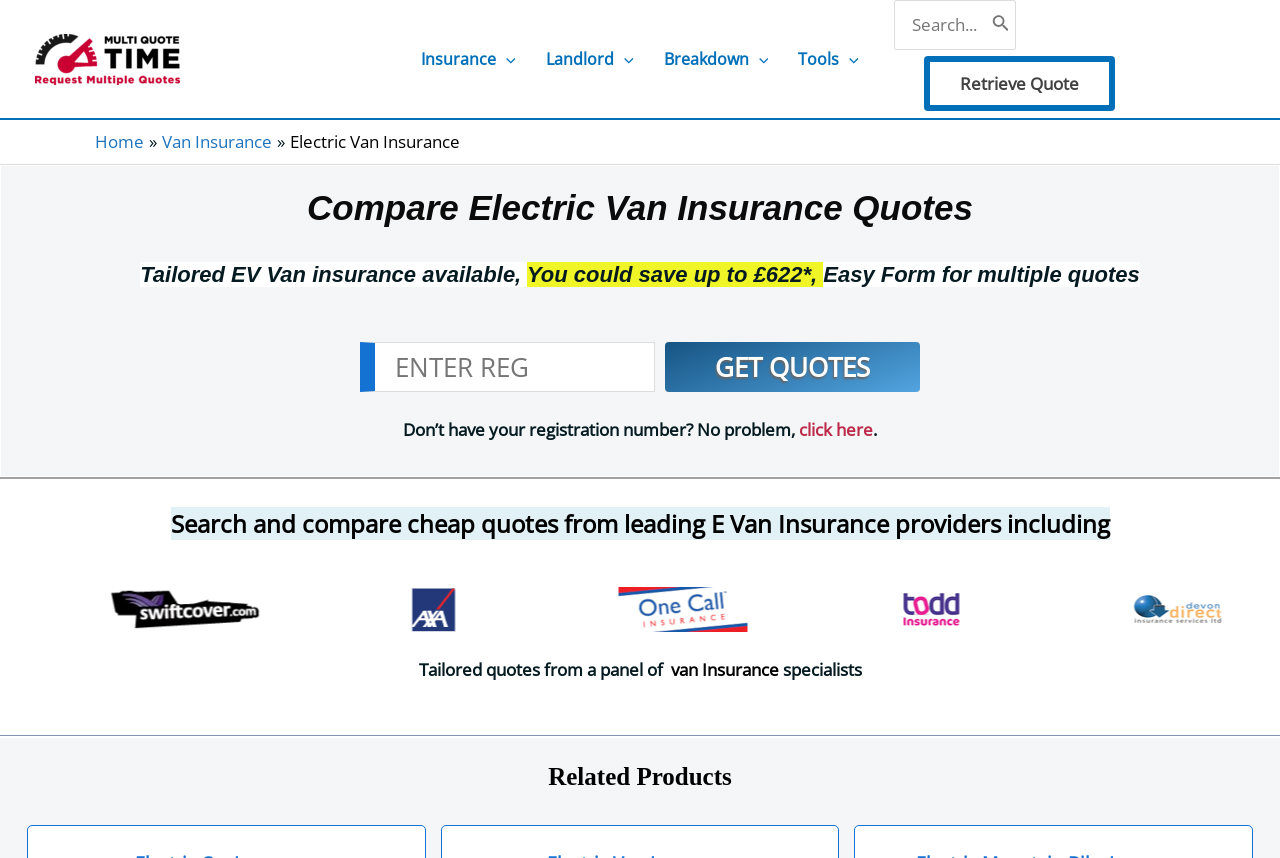Find the bounding box of the element with the following description: "Insurance". The coordinates must be four float numbers between 0 and 1, formatted as [left, top, right, bottom].

[0.317, 0.028, 0.415, 0.11]